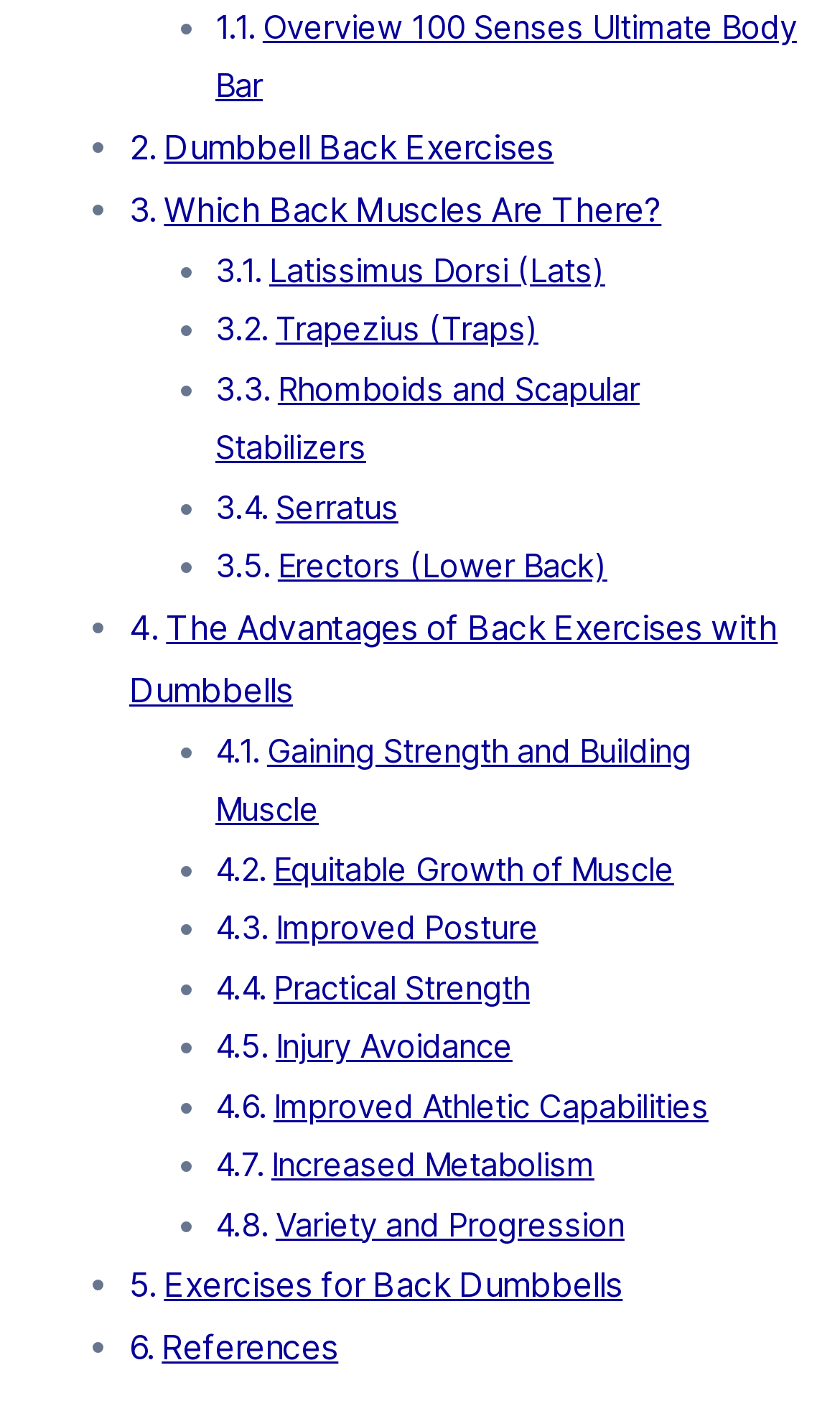Using a single word or phrase, answer the following question: 
What is the main topic of this webpage?

Back exercises